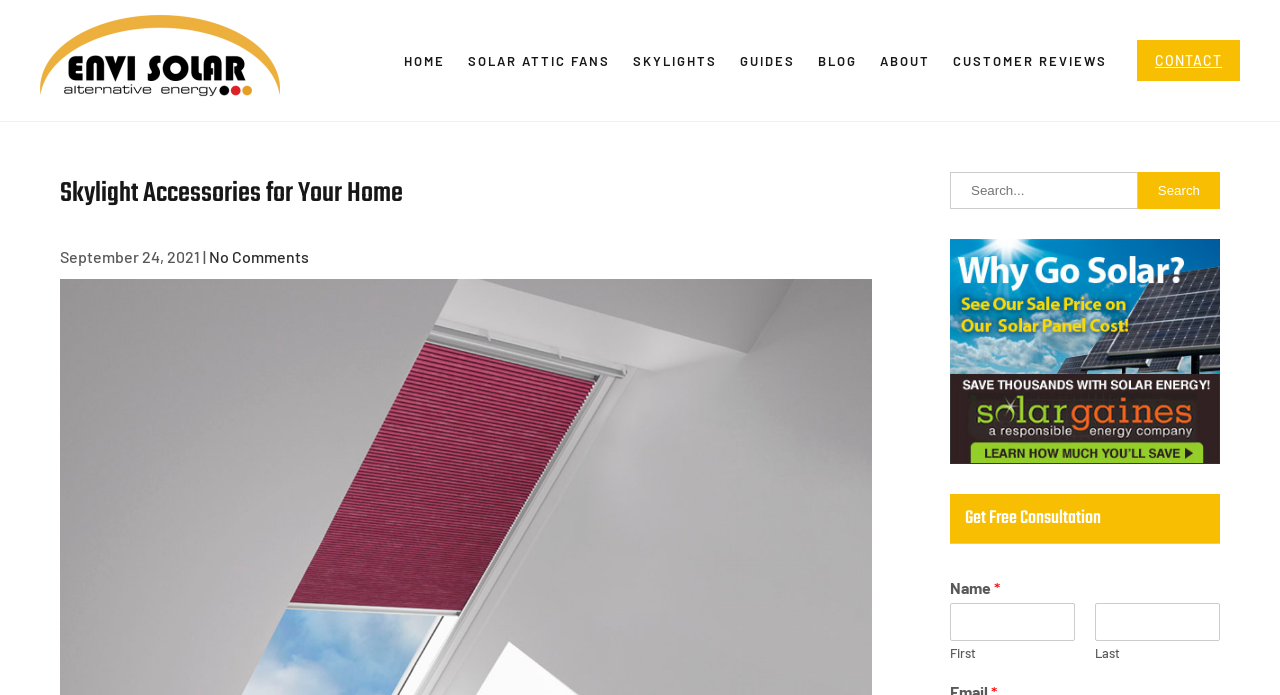Utilize the details in the image to give a detailed response to the question: How many links are in the top navigation menu?

I examined the top navigation menu and counted the number of links, which are 'HOME', 'SOLAR ATTIC FANS', 'SKYLIGHTS', 'GUIDES', 'BLOG', 'ABOUT', and 'CUSTOMER REVIEWS', totaling 7 links.